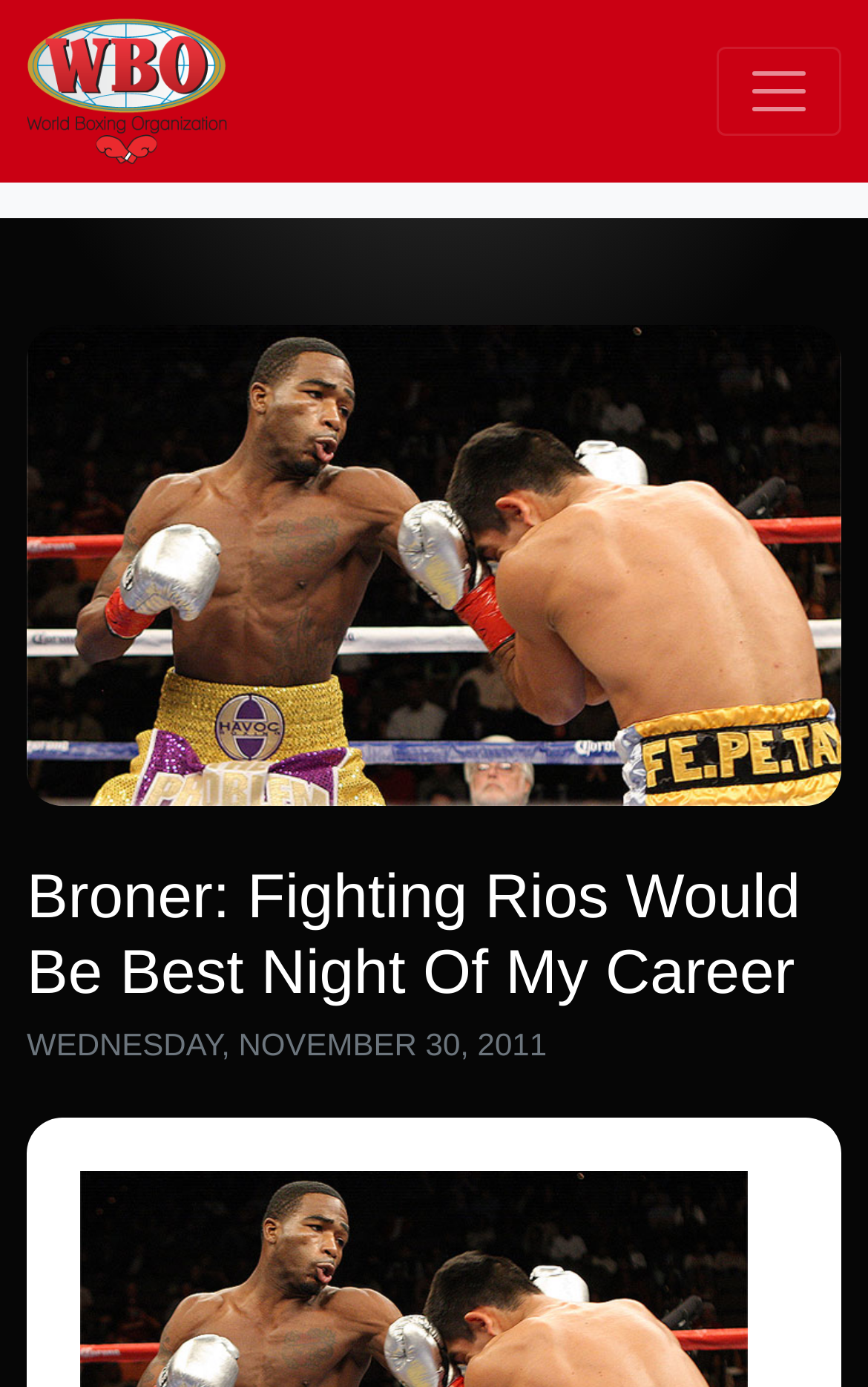Extract the top-level heading from the webpage and provide its text.

Broner: Fighting Rios Would Be Best Night Of My Career